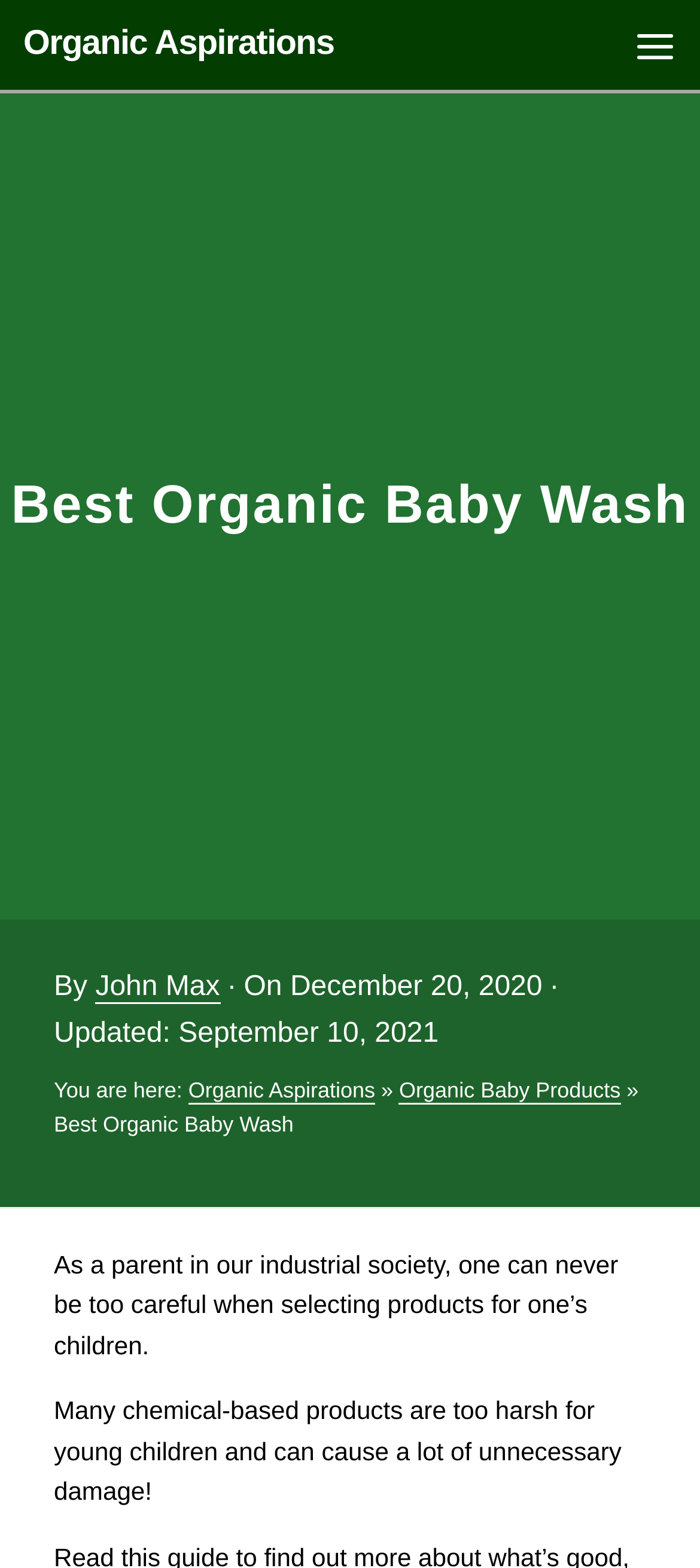Based on the image, please respond to the question with as much detail as possible:
What is the category of the product discussed in the article?

The category of the product can be found by looking at the breadcrumb navigation, which shows 'Organic Aspirations » Organic Baby Products', indicating that the product belongs to the 'Organic Baby Products' category.